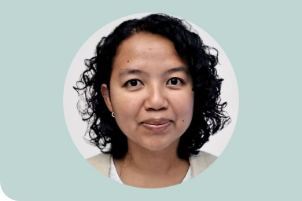What is the shape of the design framing the portrait?
Give a single word or phrase as your answer by examining the image.

Circular